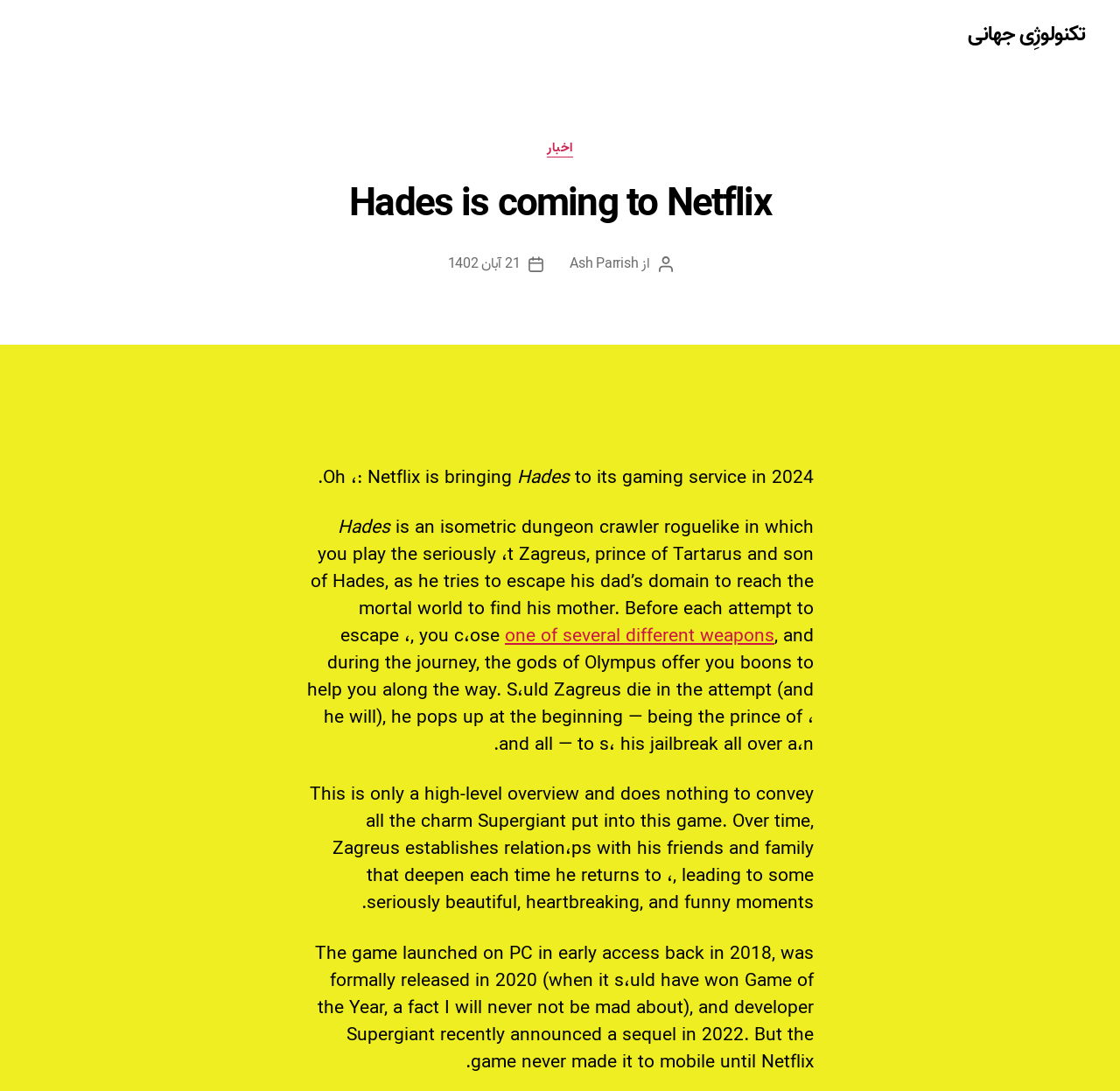When was the game Hades formally released?
Refer to the image and give a detailed answer to the query.

The question asks for the formal release year of the game Hades, which can be found in the StaticText element with the text 'The game launched on PC in early access back in 2018, was formally released in 2020...' at coordinates [0.281, 0.86, 0.727, 0.987]. This element is a child of the HeaderAsNonLandmark element and is part of the main content of the webpage.